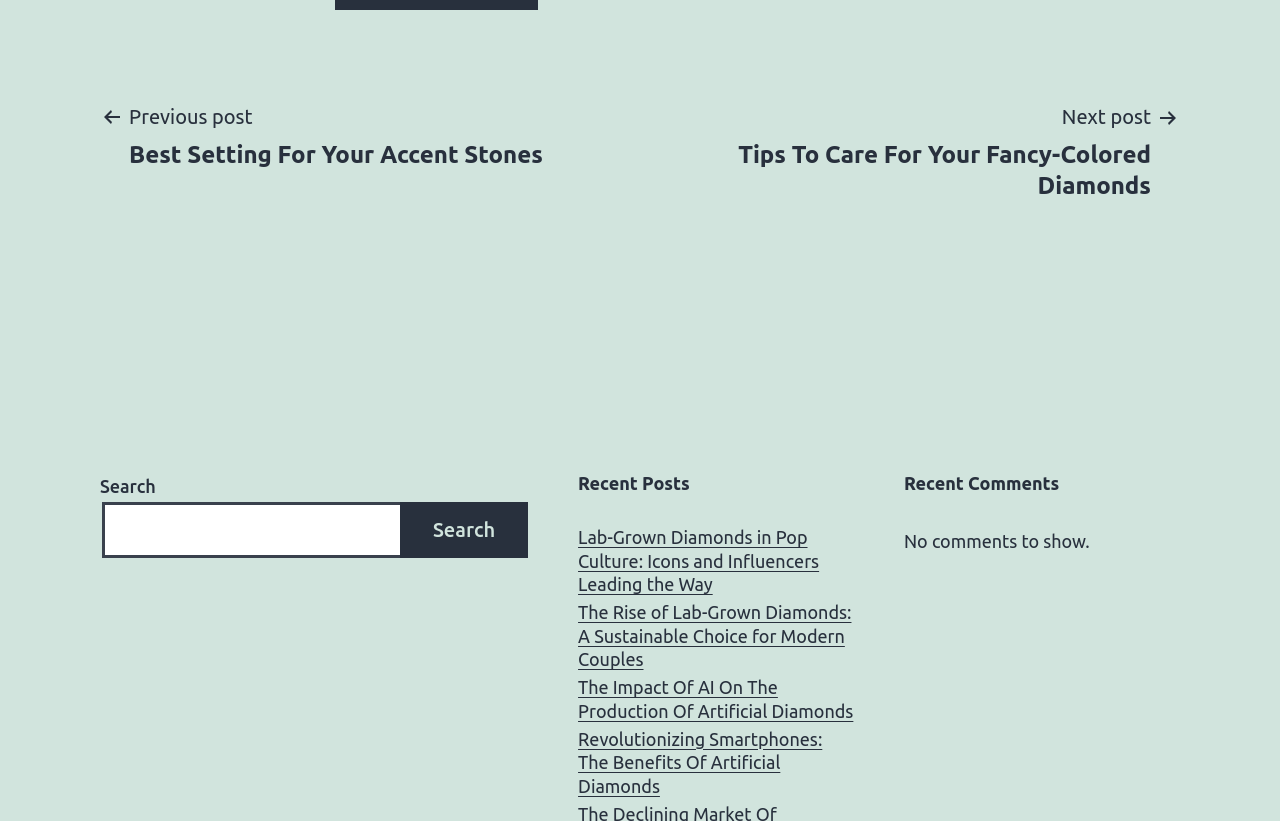What is the topic of the first recent post?
Please describe in detail the information shown in the image to answer the question.

The first recent post is titled 'Lab-Grown Diamonds in Pop Culture: Icons and Influencers Leading the Way', which suggests that the topic of the first recent post is Lab-Grown Diamonds.